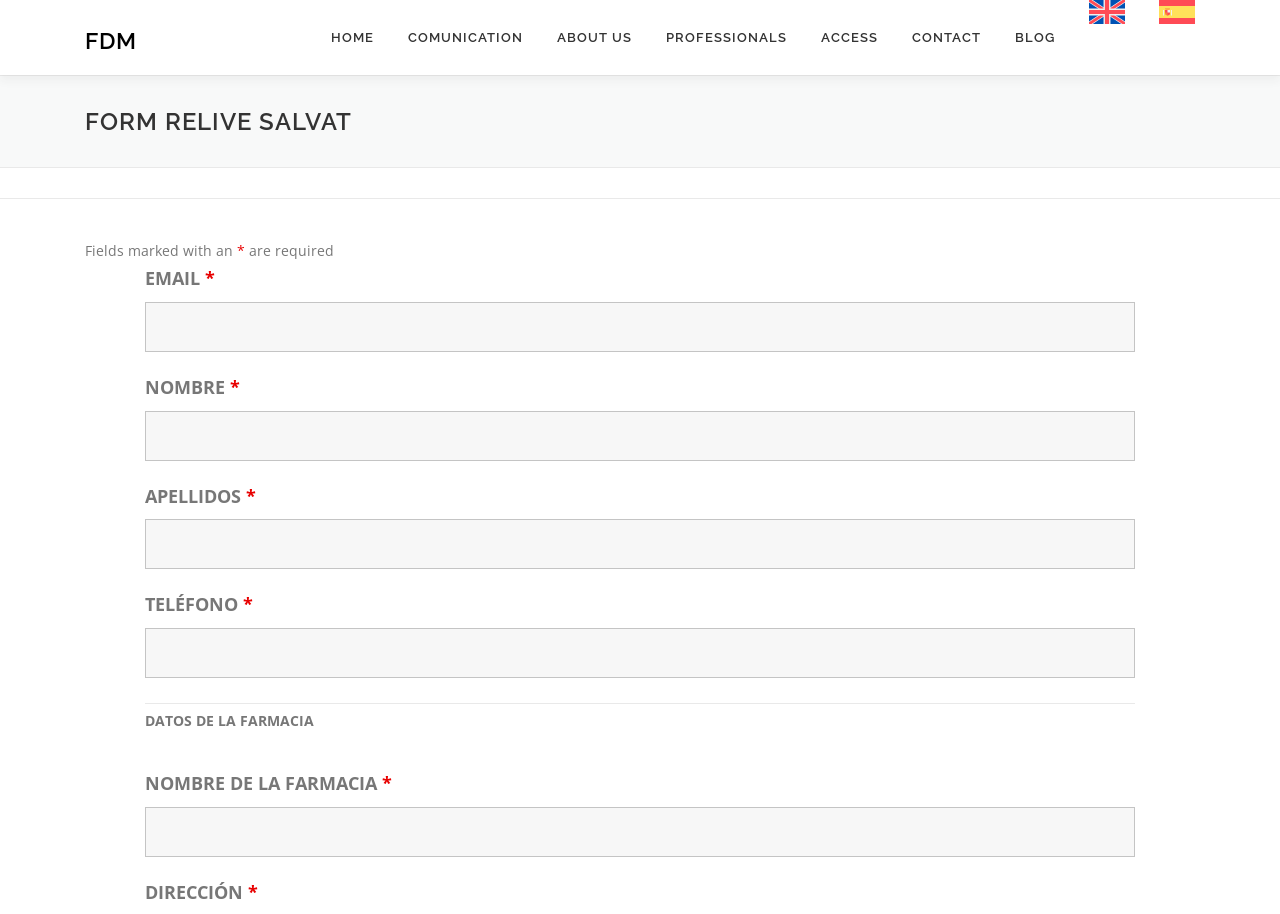Using the element description provided, determine the bounding box coordinates in the format (top-left x, top-left y, bottom-right x, bottom-right y). Ensure that all values are floating point numbers between 0 and 1. Element description: COMUNICATION

[0.305, 0.0, 0.422, 0.082]